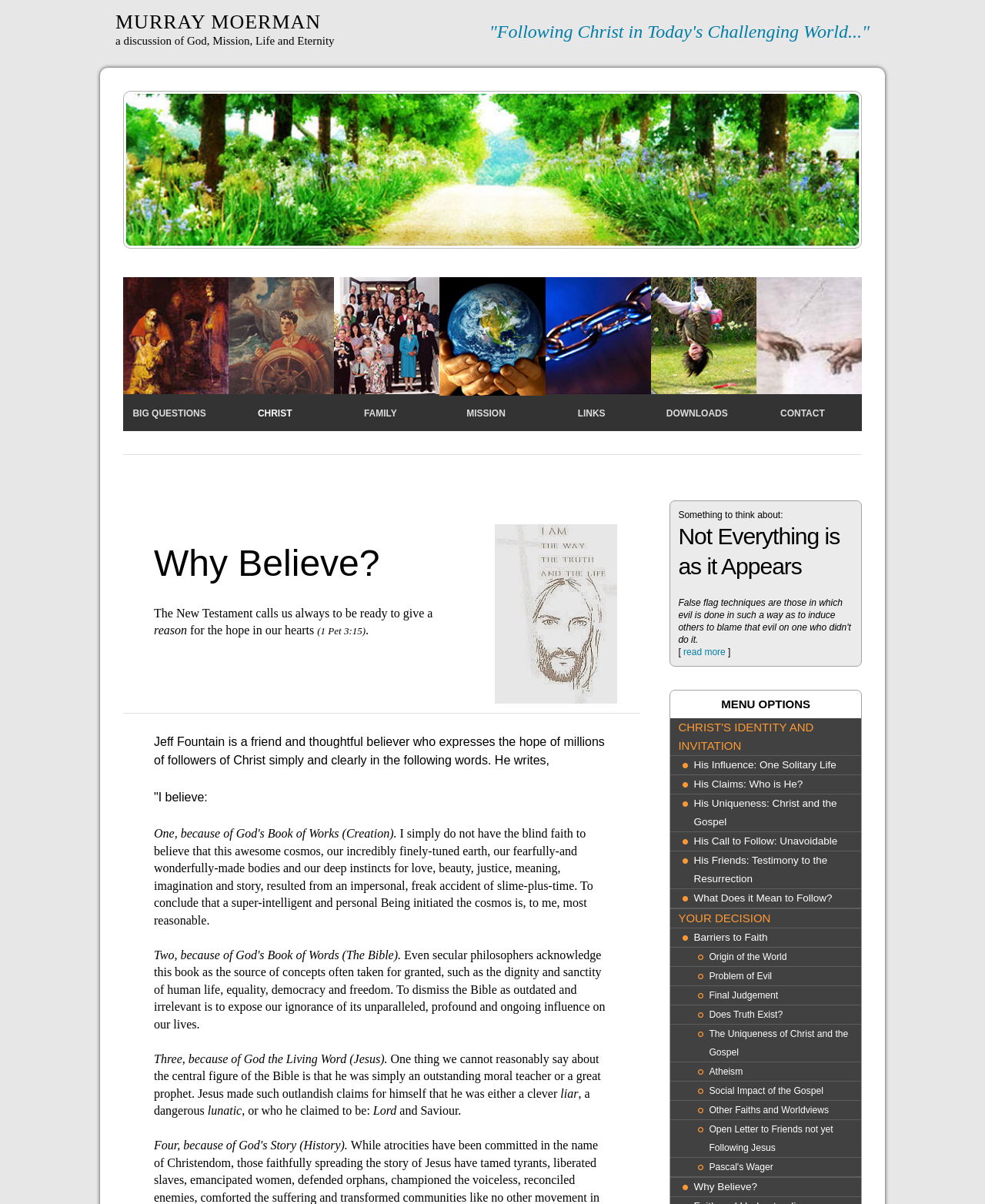Please find the bounding box coordinates of the element that you should click to achieve the following instruction: "explore 'CHRIST'S IDENTITY AND INVITATION'". The coordinates should be presented as four float numbers between 0 and 1: [left, top, right, bottom].

[0.689, 0.597, 0.874, 0.627]